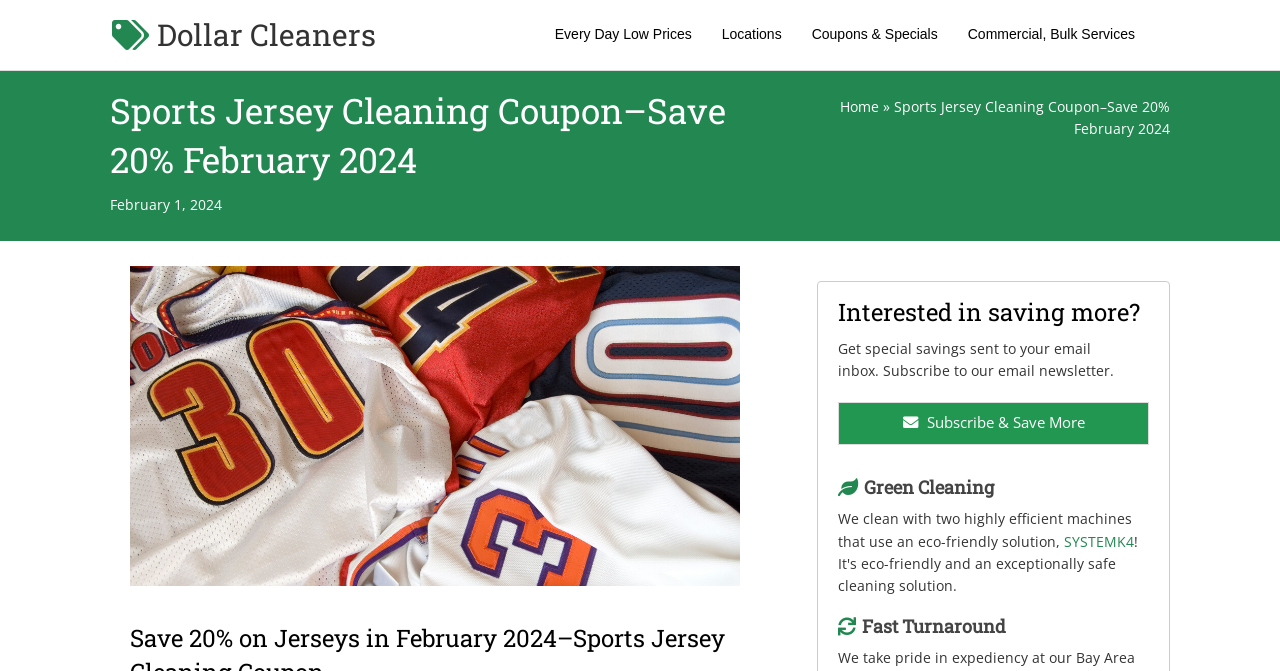Identify the bounding box for the UI element described as: "Locations". The coordinates should be four float numbers between 0 and 1, i.e., [left, top, right, bottom].

[0.552, 0.015, 0.622, 0.089]